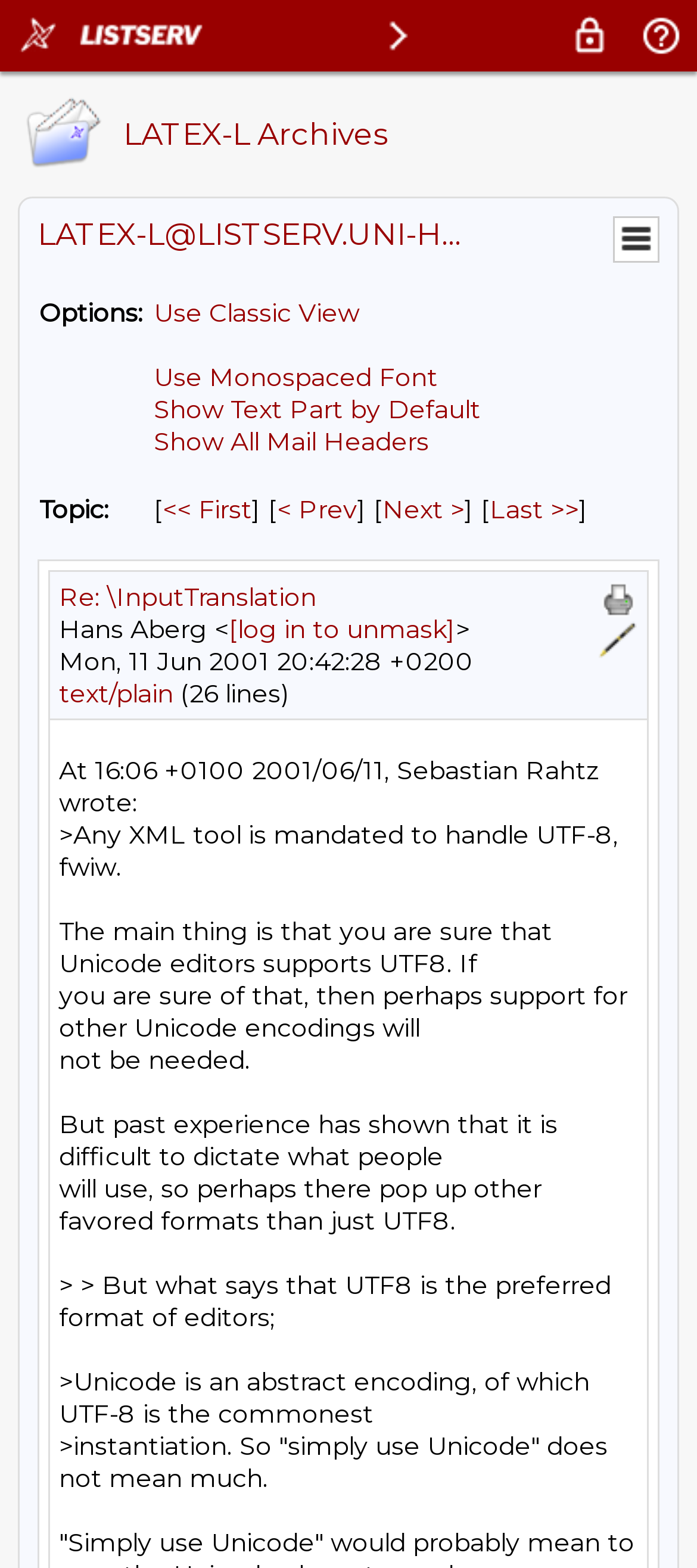Locate the bounding box coordinates of the element that needs to be clicked to carry out the instruction: "Click on the Use Classic View link". The coordinates should be given as four float numbers ranging from 0 to 1, i.e., [left, top, right, bottom].

[0.221, 0.189, 0.515, 0.21]